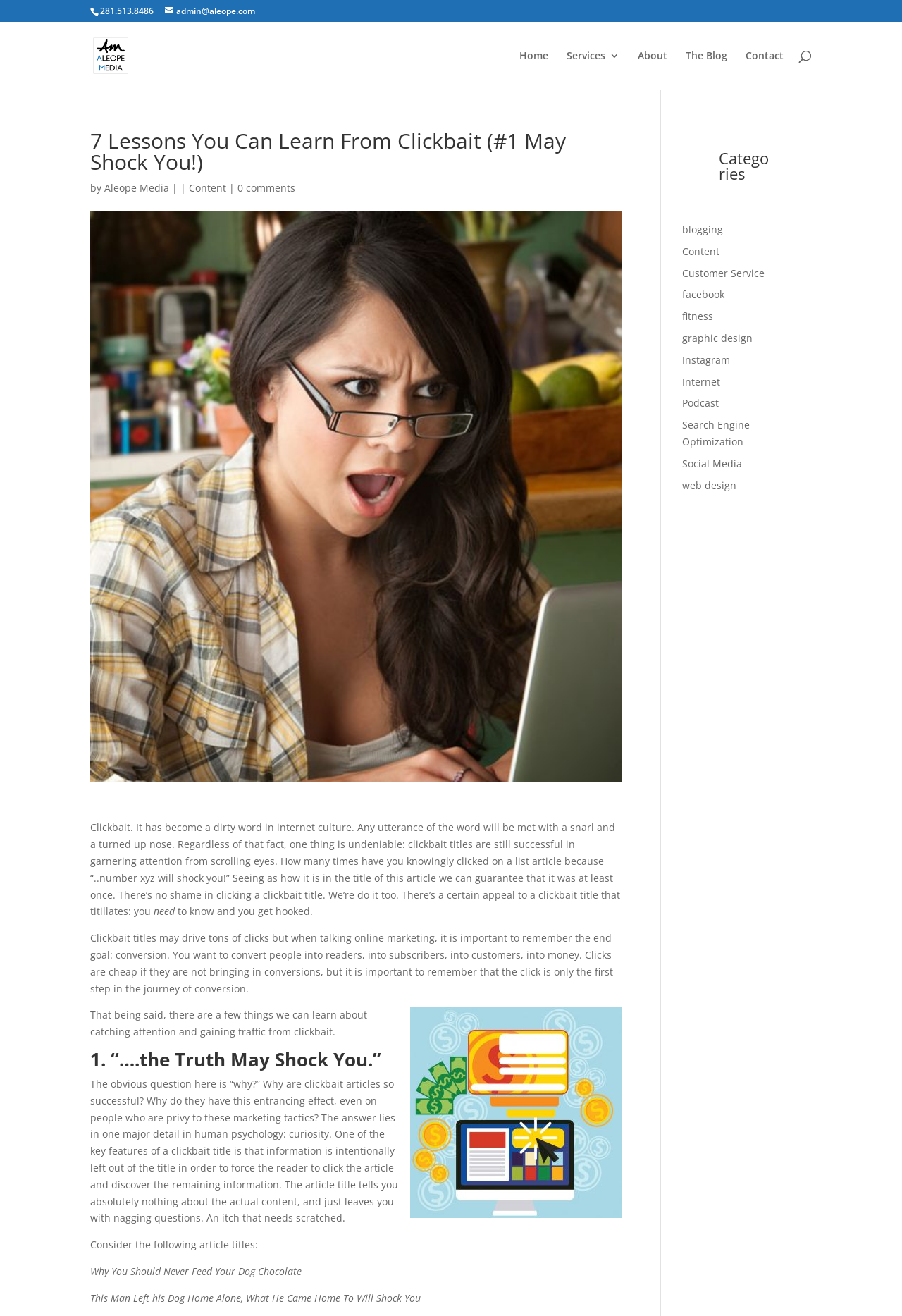Predict the bounding box of the UI element based on the description: "About". The coordinates should be four float numbers between 0 and 1, formatted as [left, top, right, bottom].

[0.707, 0.039, 0.74, 0.068]